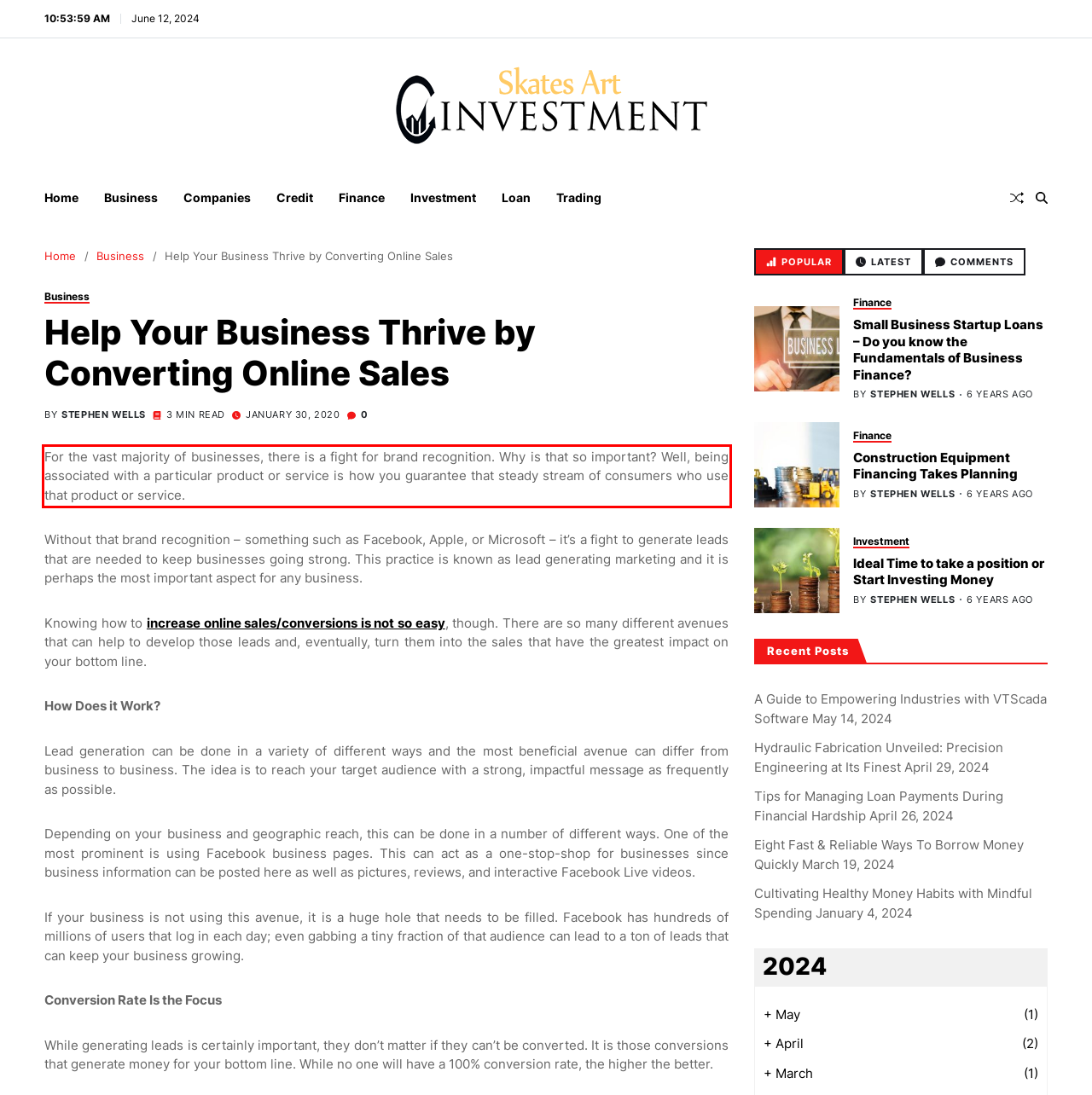Look at the screenshot of the webpage, locate the red rectangle bounding box, and generate the text content that it contains.

For the vast majority of businesses, there is a fight for brand recognition. Why is that so important? Well, being associated with a particular product or service is how you guarantee that steady stream of consumers who use that product or service.